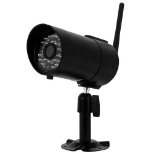Using the information in the image, give a comprehensive answer to the question: 
What is the purpose of the infrared LEDs?

The infrared LEDs are mentioned as a feature of the camera, and their purpose can be inferred as enabling the camera to capture clear footage even in low light conditions. This suggests that the LEDs are used to illuminate the surroundings, allowing the camera to record video in situations where there is limited natural light.